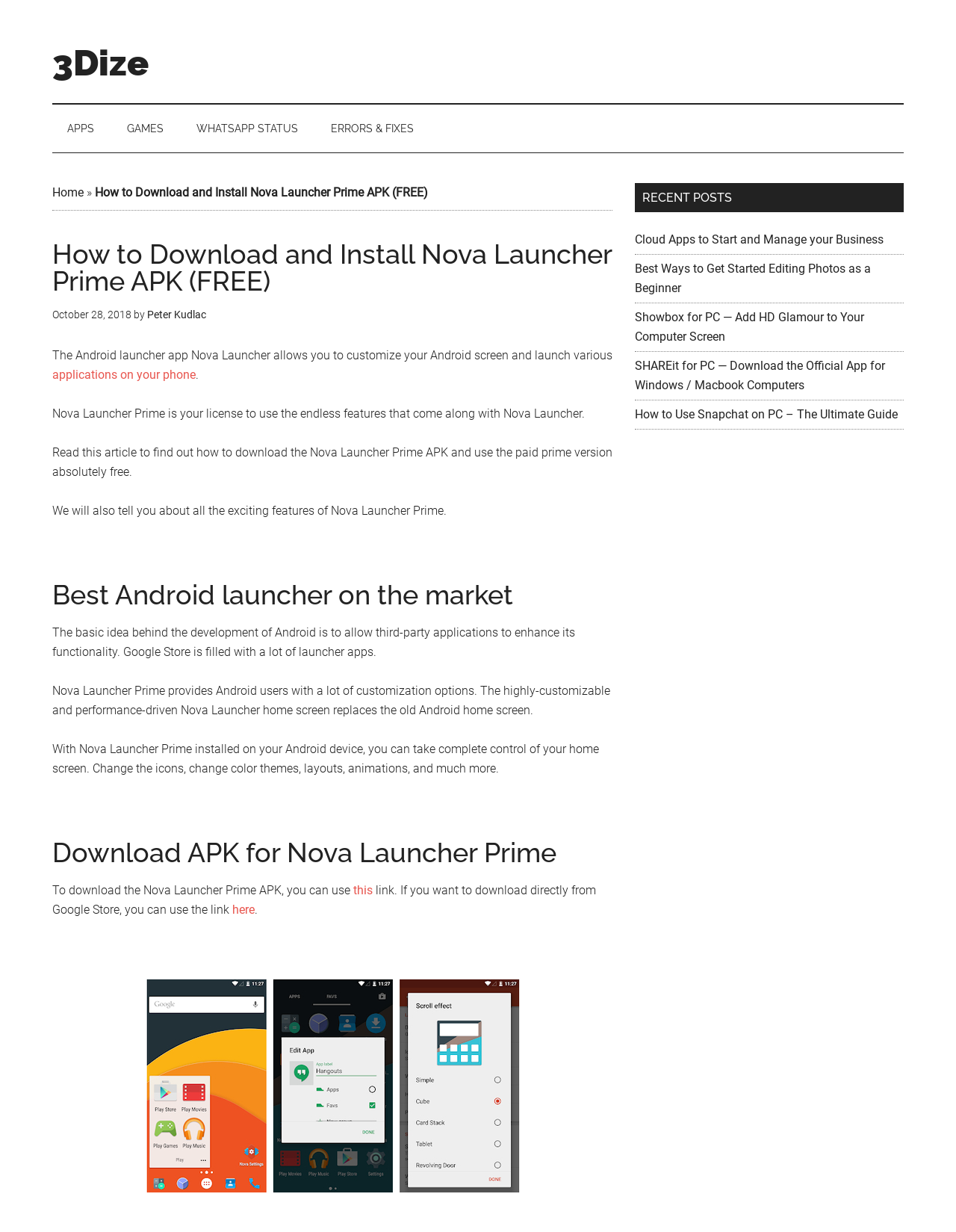Who wrote the article on Nova Launcher Prime?
Carefully analyze the image and provide a thorough answer to the question.

The webpage credits Peter Kudlac as the author of the article on how to download and install Nova Launcher Prime APK.